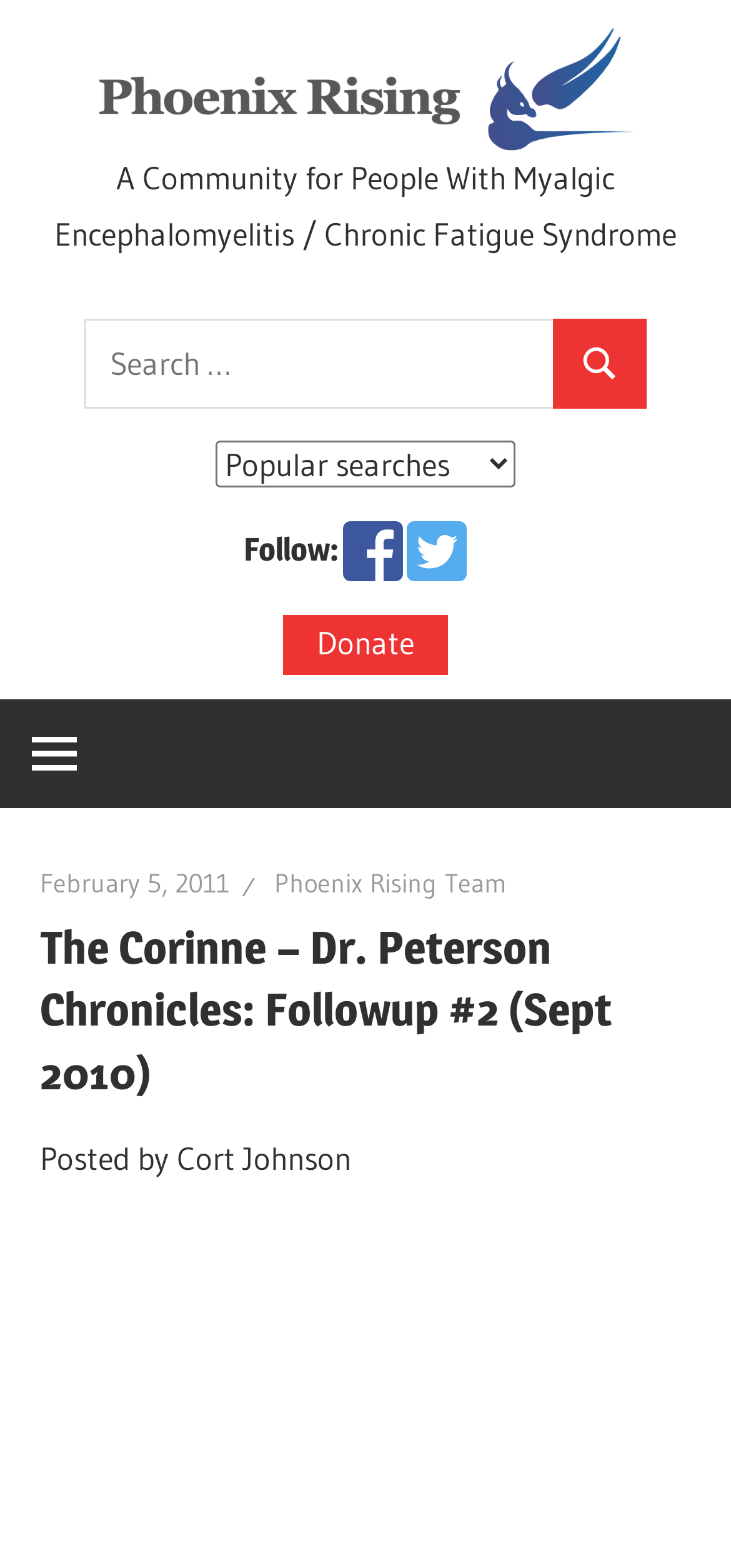Respond to the question below with a single word or phrase:
What is the purpose of the search box?

Search for: